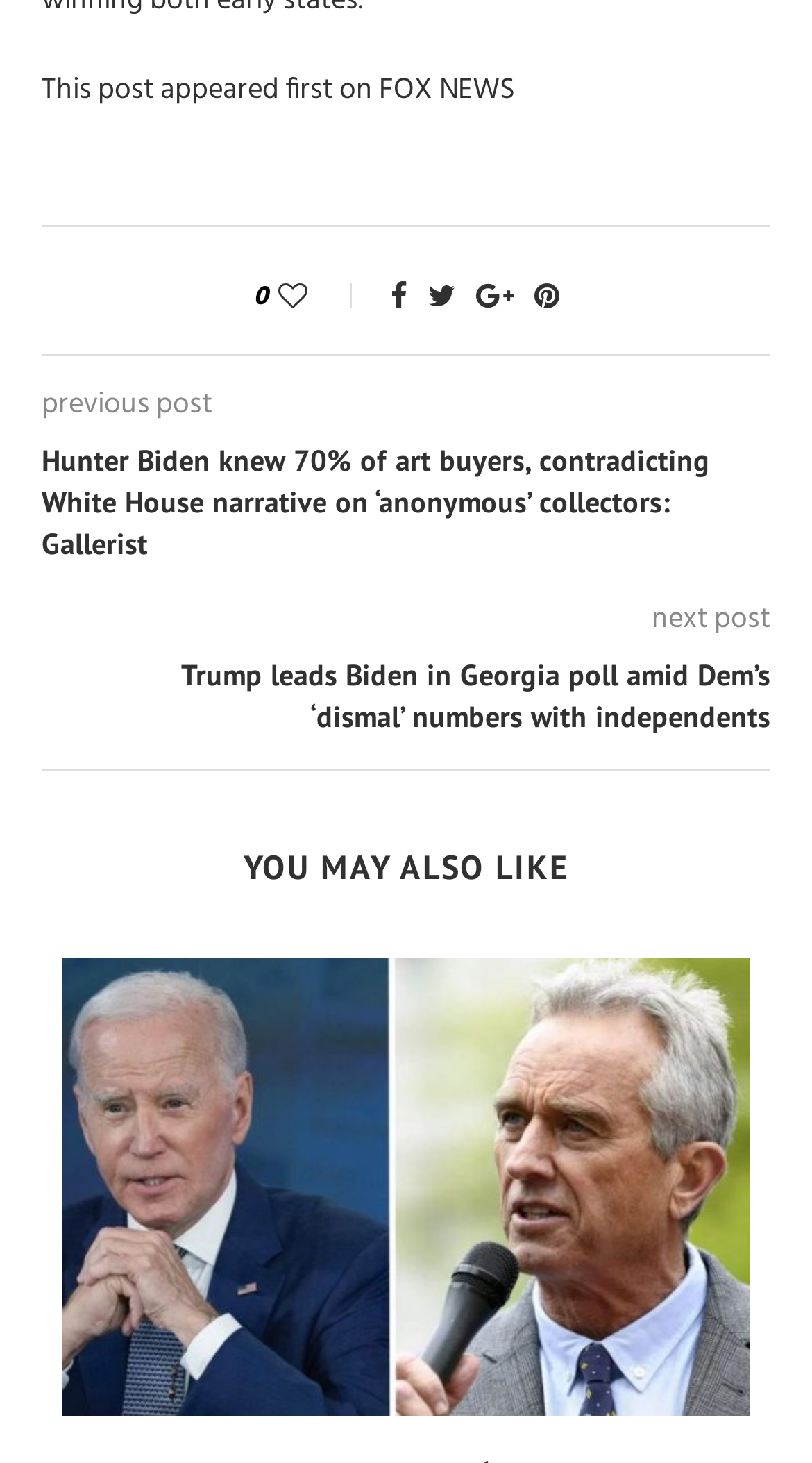Determine the bounding box coordinates of the element that should be clicked to execute the following command: "View the article 'Experts weigh in on liberal ‘freak out’ over RFK Jr after VP announcement: ‘Democrats’ worst nightmare’".

[0.077, 0.655, 0.923, 0.969]